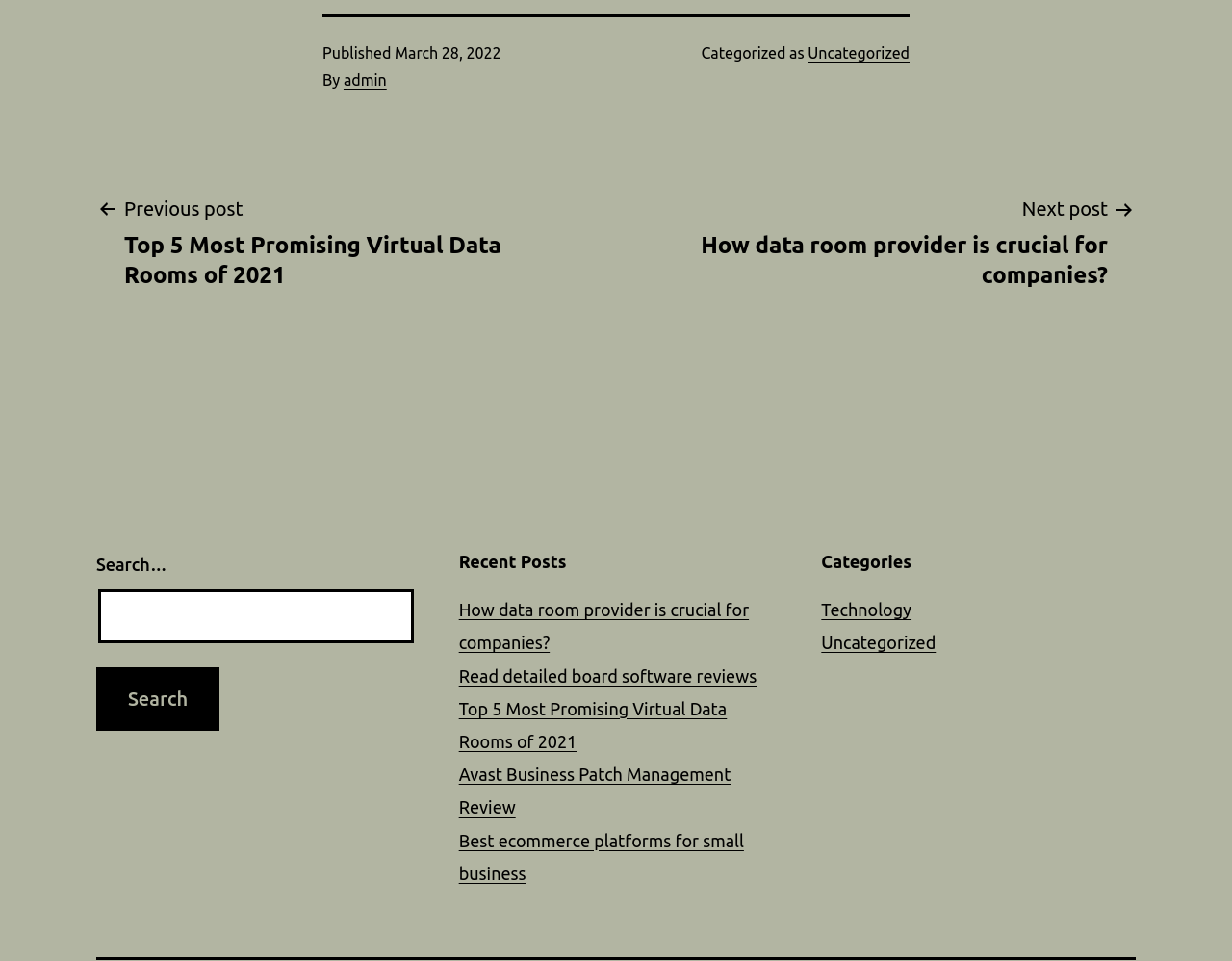Please specify the bounding box coordinates of the clickable section necessary to execute the following command: "View recent post about data room provider".

[0.372, 0.625, 0.608, 0.679]